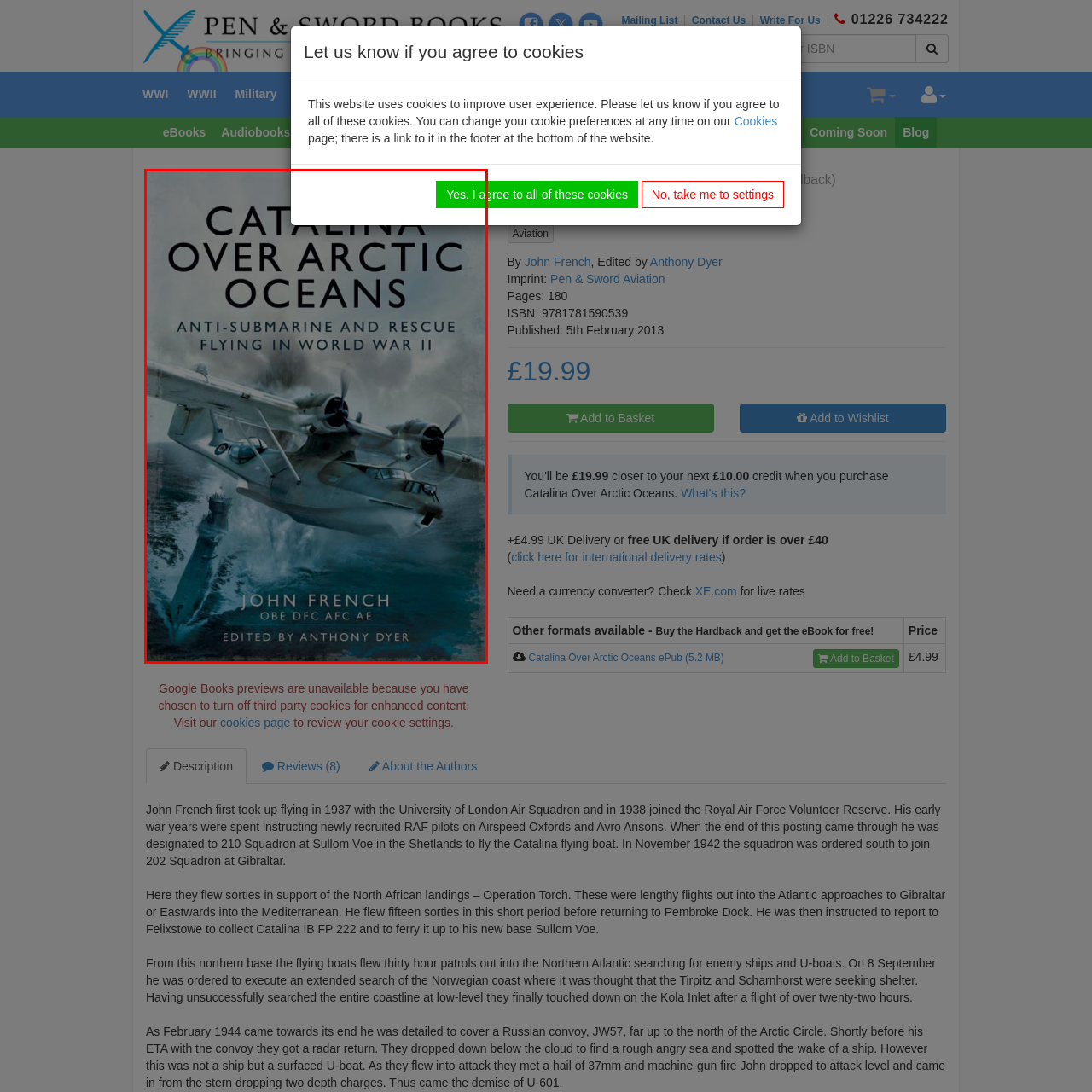What is the subtitle of the book?
Inspect the image within the red bounding box and respond with a detailed answer, leveraging all visible details.

The subtitle is written below the title, providing context for the book's subject matter, which is 'Anti-Submarine and Rescue Flying in World War II'.